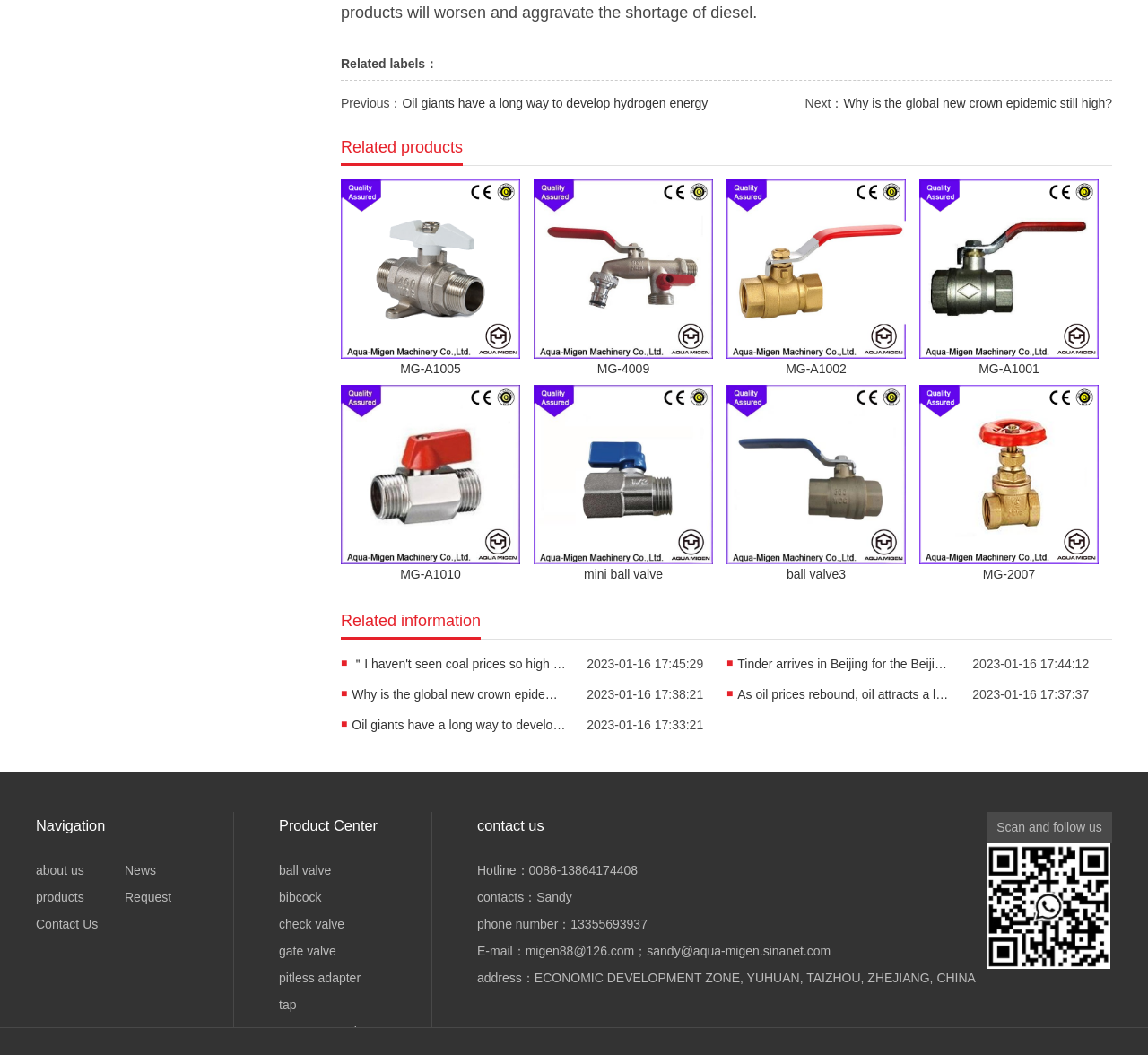Identify the bounding box coordinates for the element you need to click to achieve the following task: "Click on the 'Oil giants have a long way to develop hydrogen energy' link". The coordinates must be four float values ranging from 0 to 1, formatted as [left, top, right, bottom].

[0.35, 0.091, 0.617, 0.105]